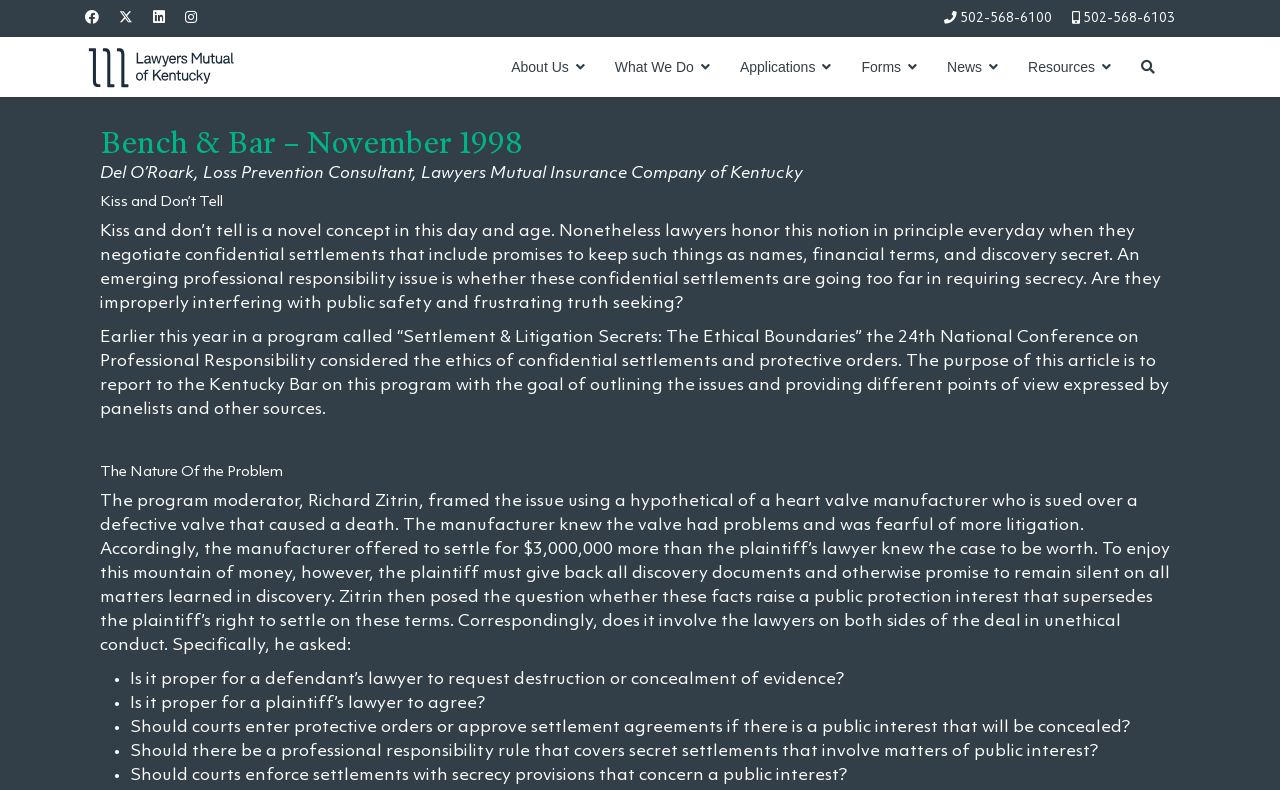What is the phone number at the top right of the webpage?
Based on the image, answer the question with as much detail as possible.

I found the answer by looking at the link with the phone number at the top right of the webpage, which is located near the social media links.